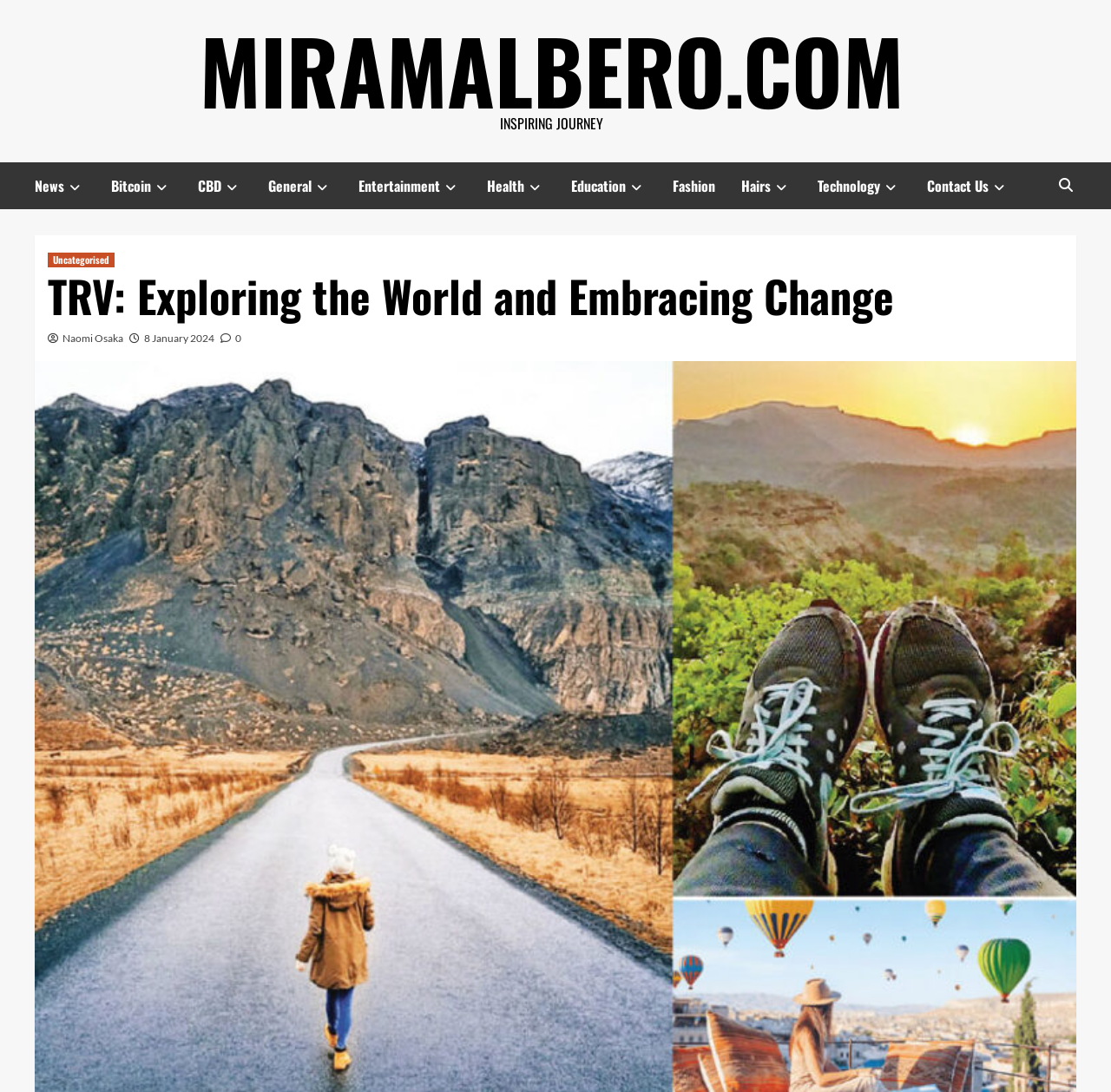Identify and provide the text content of the webpage's primary headline.

TRV: Exploring the World and Embracing Change